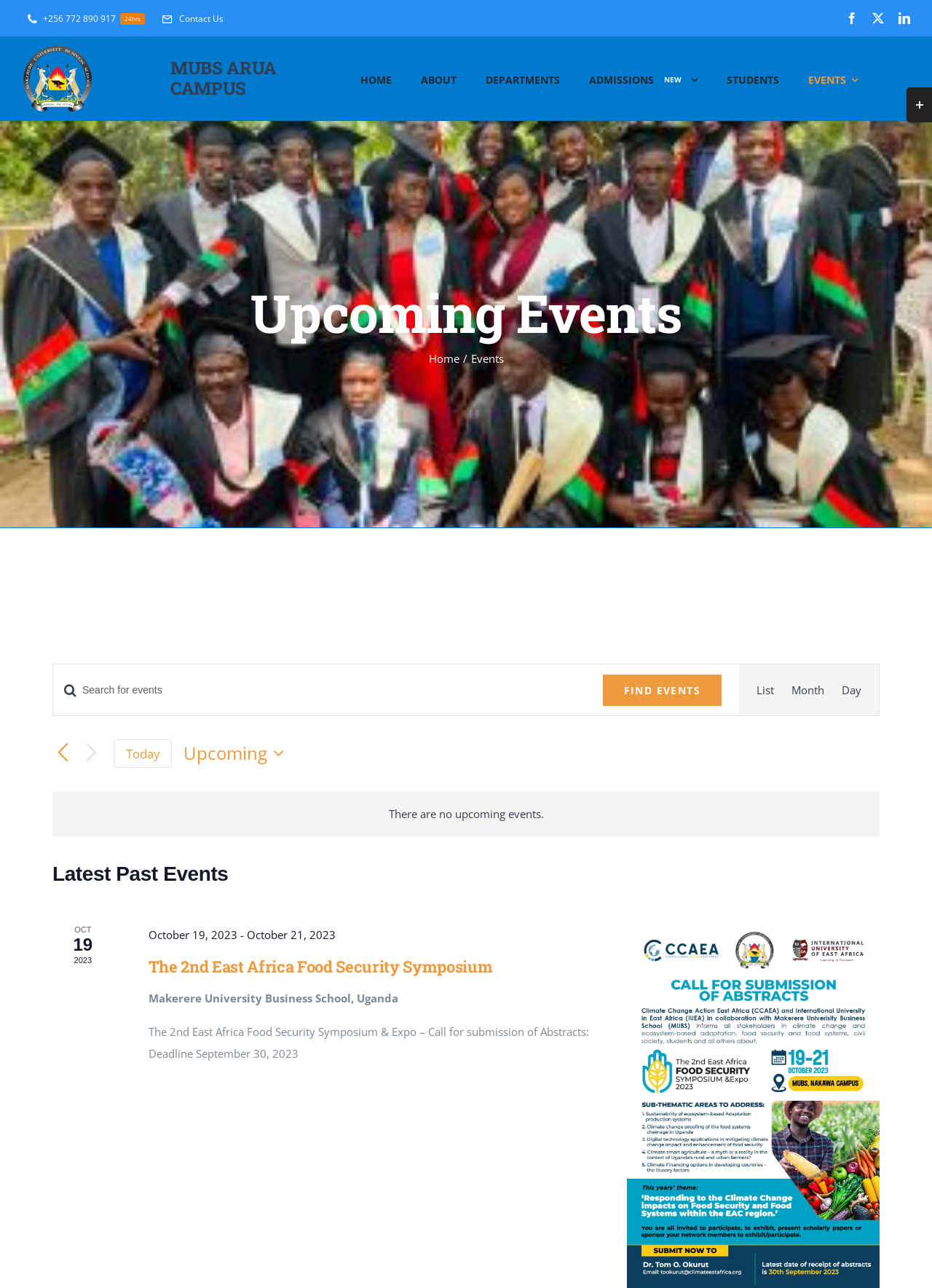How many navigation menus are on the top of the webpage?
From the screenshot, provide a brief answer in one word or phrase.

2